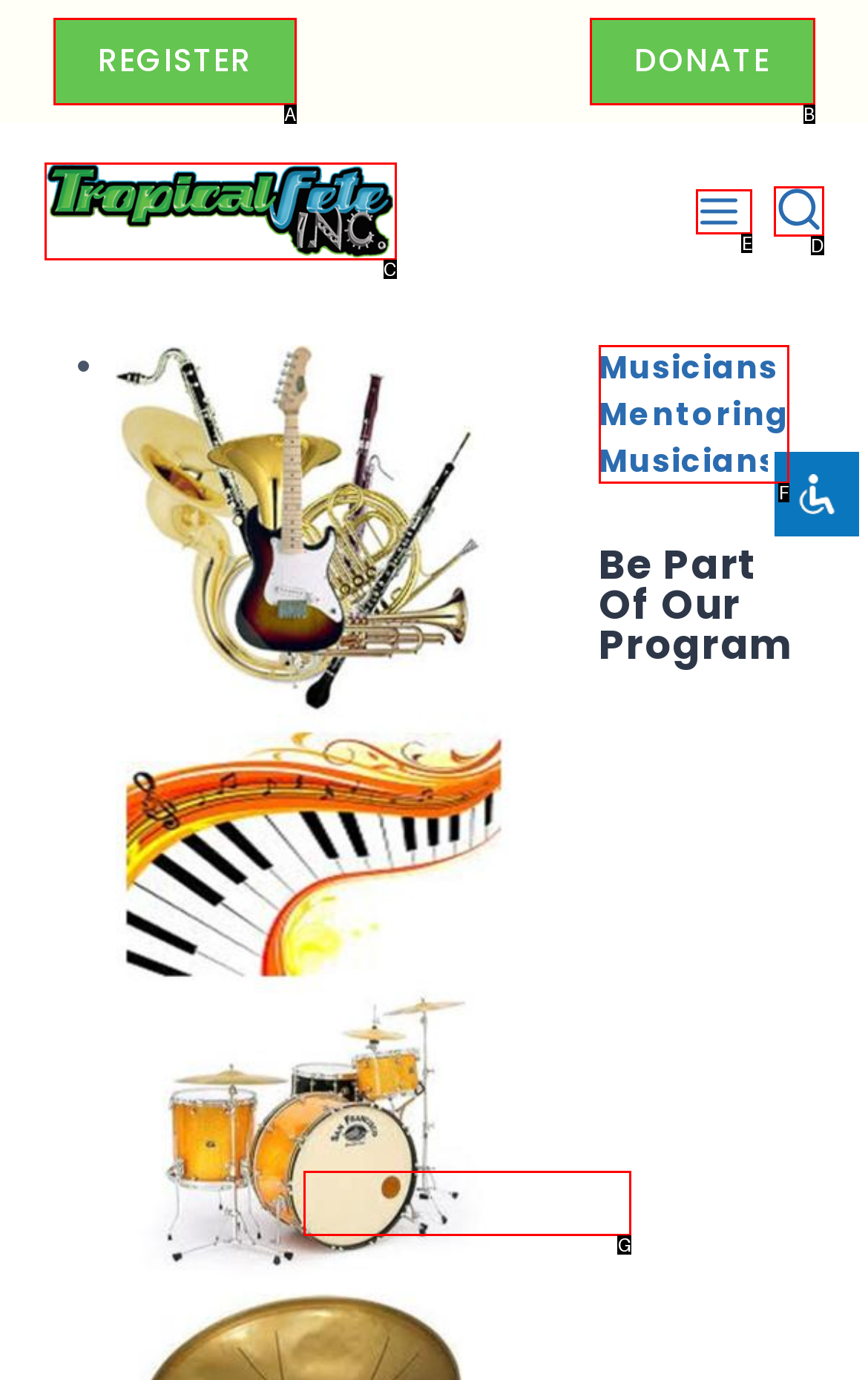Please provide the letter of the UI element that best fits the following description: Donate
Respond with the letter from the given choices only.

B